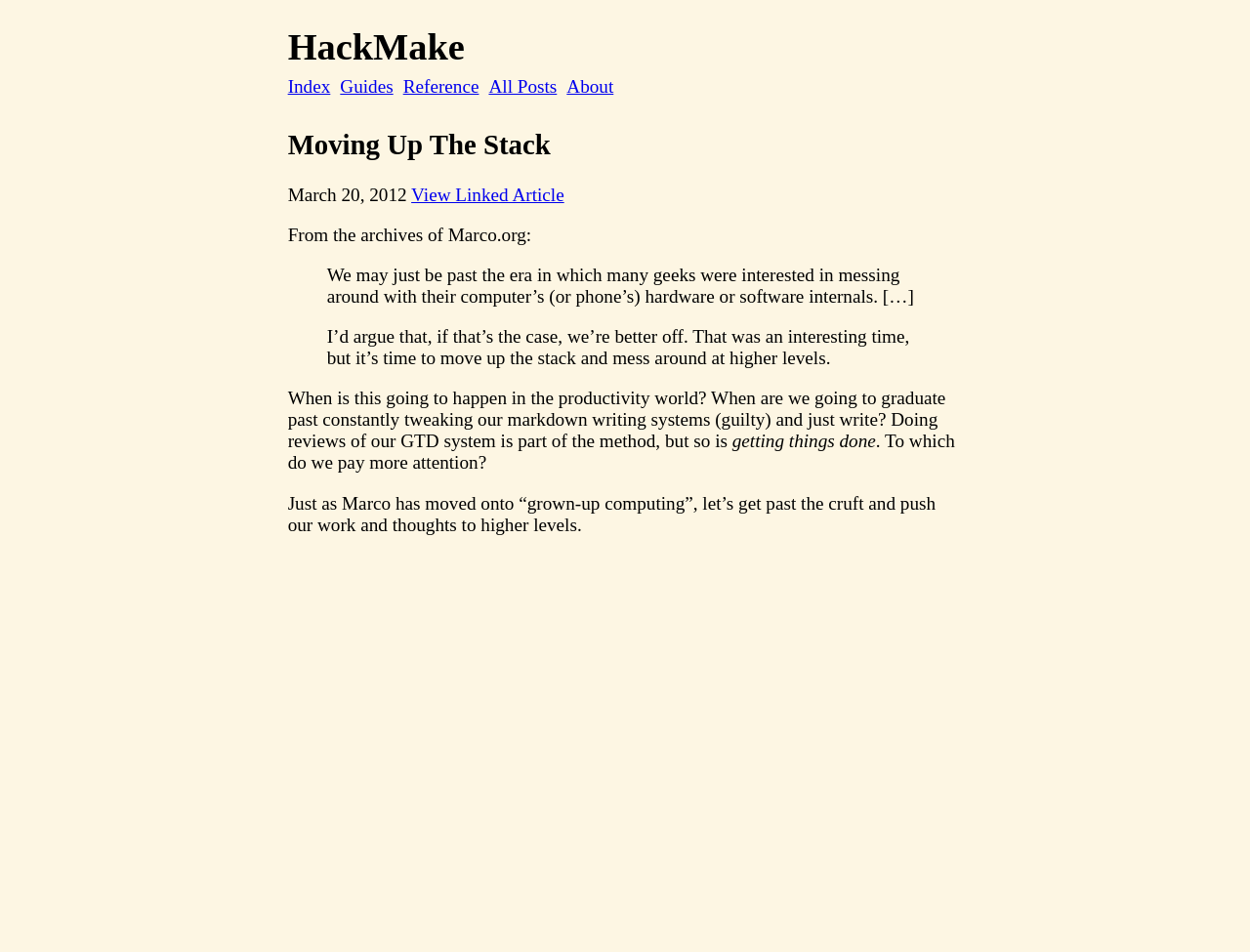Describe every aspect of the webpage in a detailed manner.

The webpage appears to be a blog post titled "Moving Up The Stack" from the website "HackMake". At the top, there is a heading with the website's name, followed by a navigation menu with links to "Index", "Guides", "Reference", "All Posts", and "About".

Below the navigation menu, the main article begins with a heading that matches the title of the webpage. The article is dated March 20, 2012, and has a link to a related article. The content of the article is divided into several sections, with quotes from Marco.org and the author's own thoughts and reflections.

The first quote discusses the idea that people may be moving away from tinkering with computer hardware and software internals. The second quote argues that this shift is a positive development, allowing people to focus on higher-level pursuits.

The author then reflects on the idea of "moving up the stack" in the context of productivity, suggesting that people should focus on getting things done rather than constantly tweaking their systems. The article concludes with a call to action, encouraging readers to push their work and thoughts to higher levels.

Throughout the article, the text is organized into paragraphs and blockquotes, with clear headings and links to related content. The overall structure of the webpage is clean and easy to follow.